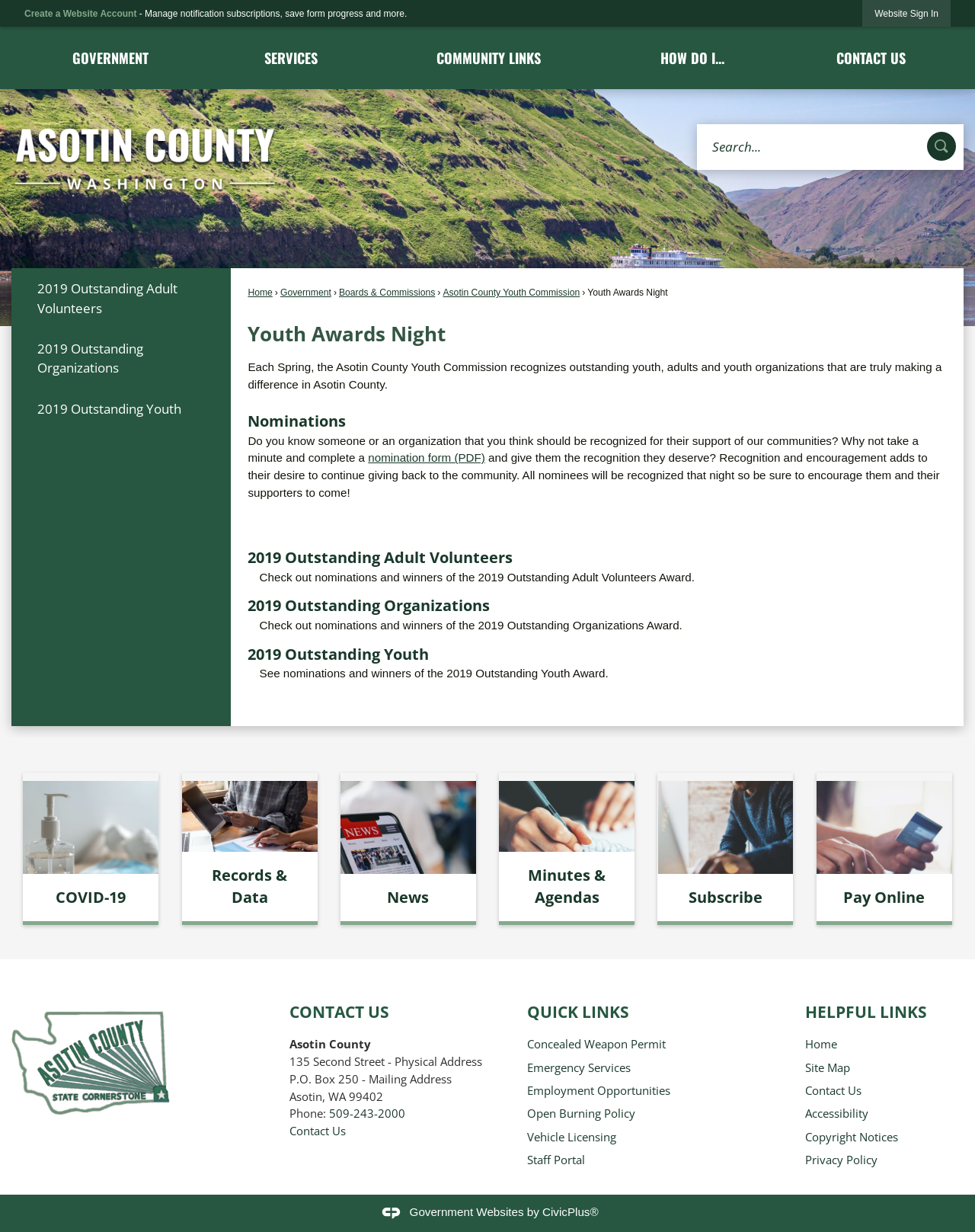Please find the bounding box coordinates of the element that you should click to achieve the following instruction: "Nominate someone for an award". The coordinates should be presented as four float numbers between 0 and 1: [left, top, right, bottom].

[0.378, 0.366, 0.498, 0.377]